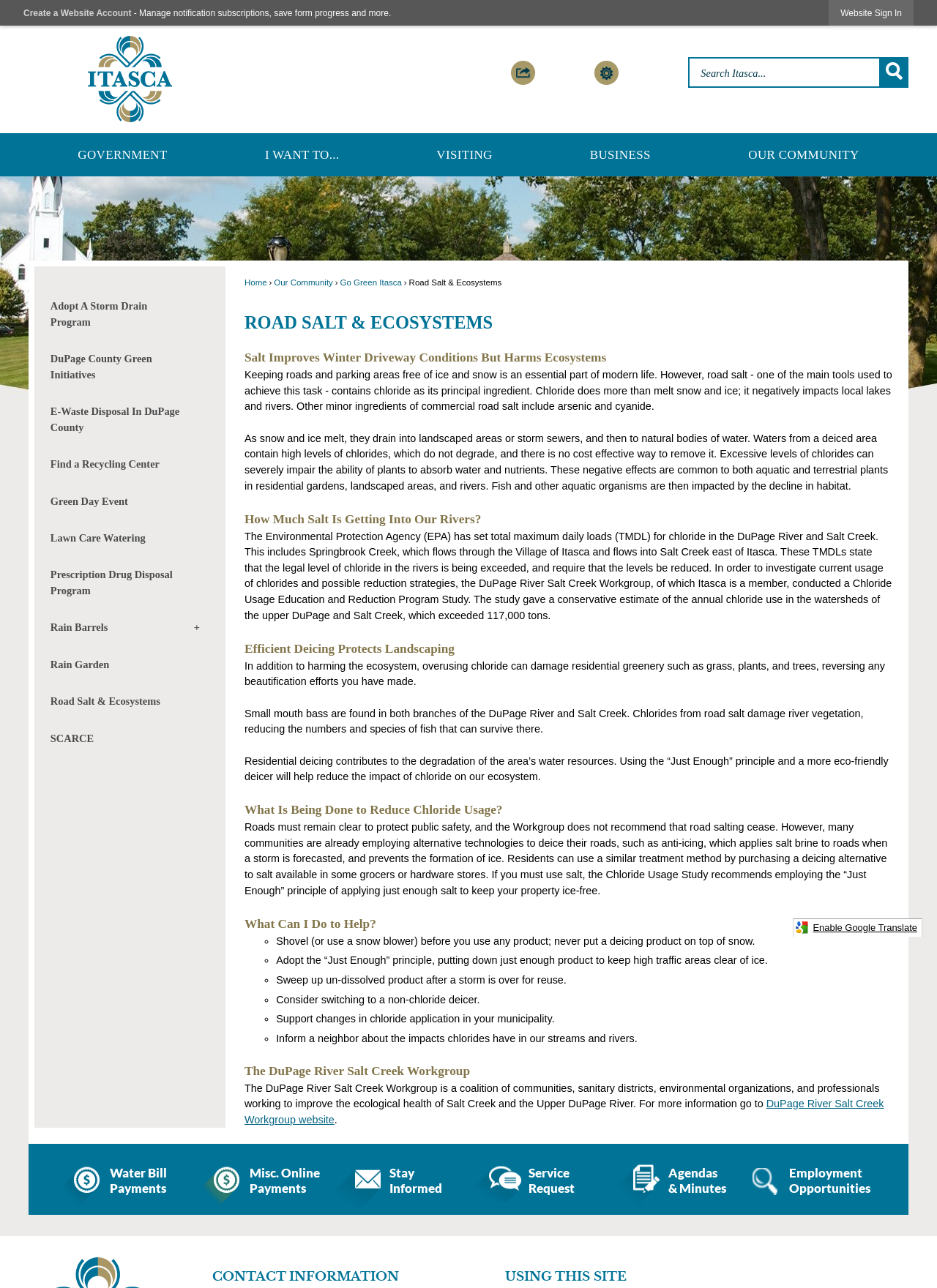Identify the bounding box coordinates for the element you need to click to achieve the following task: "Search for something". Provide the bounding box coordinates as four float numbers between 0 and 1, in the form [left, top, right, bottom].

[0.735, 0.044, 0.969, 0.068]